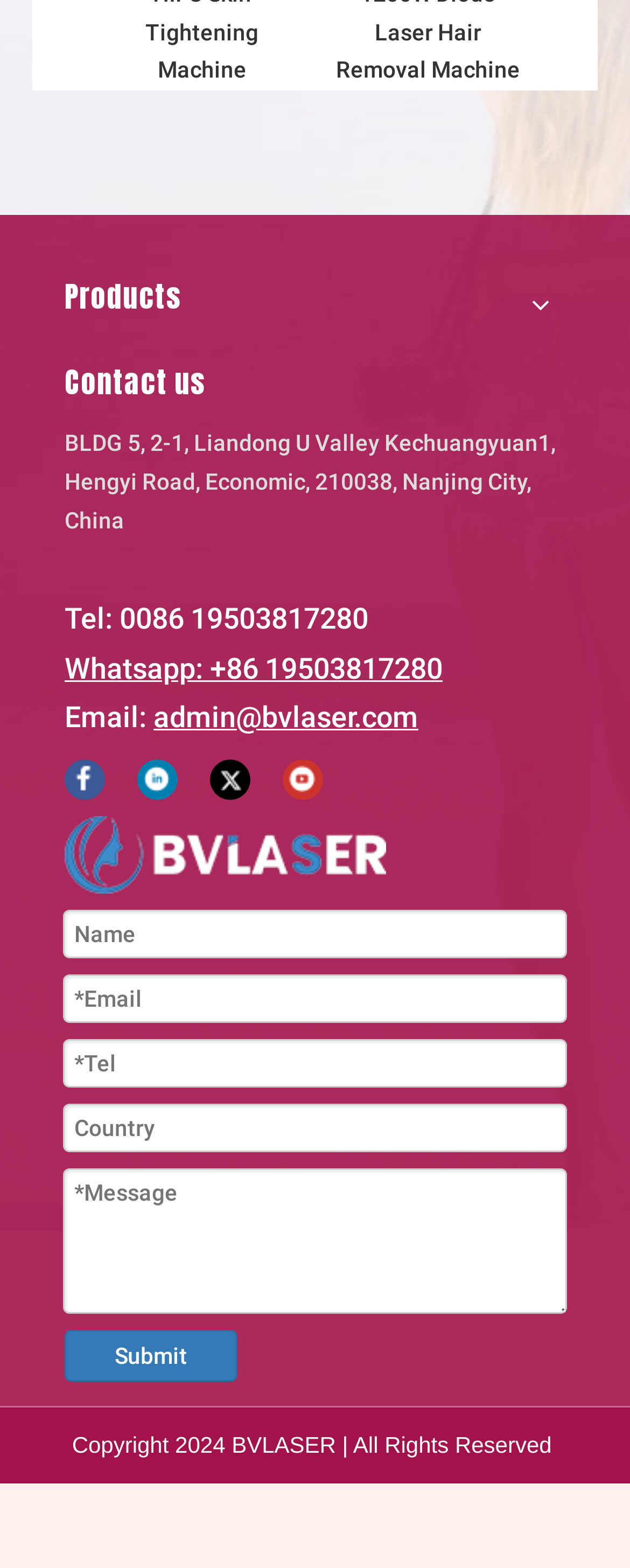Specify the bounding box coordinates of the area to click in order to execute this command: 'Click the 'Whatsapp' link'. The coordinates should consist of four float numbers ranging from 0 to 1, and should be formatted as [left, top, right, bottom].

[0.103, 0.415, 0.703, 0.437]